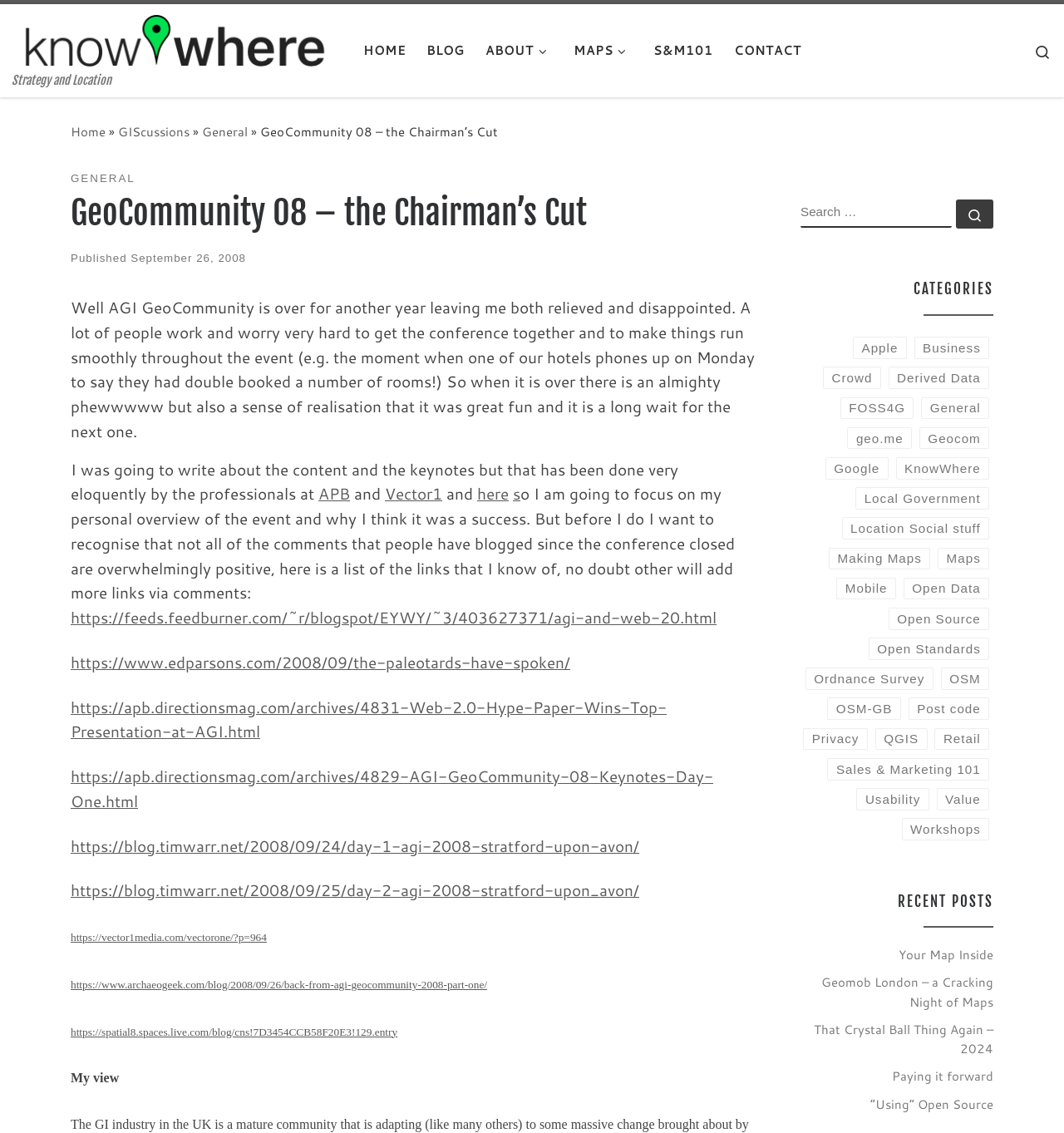Find and provide the bounding box coordinates for the UI element described with: "Search …".

[0.898, 0.176, 0.934, 0.202]